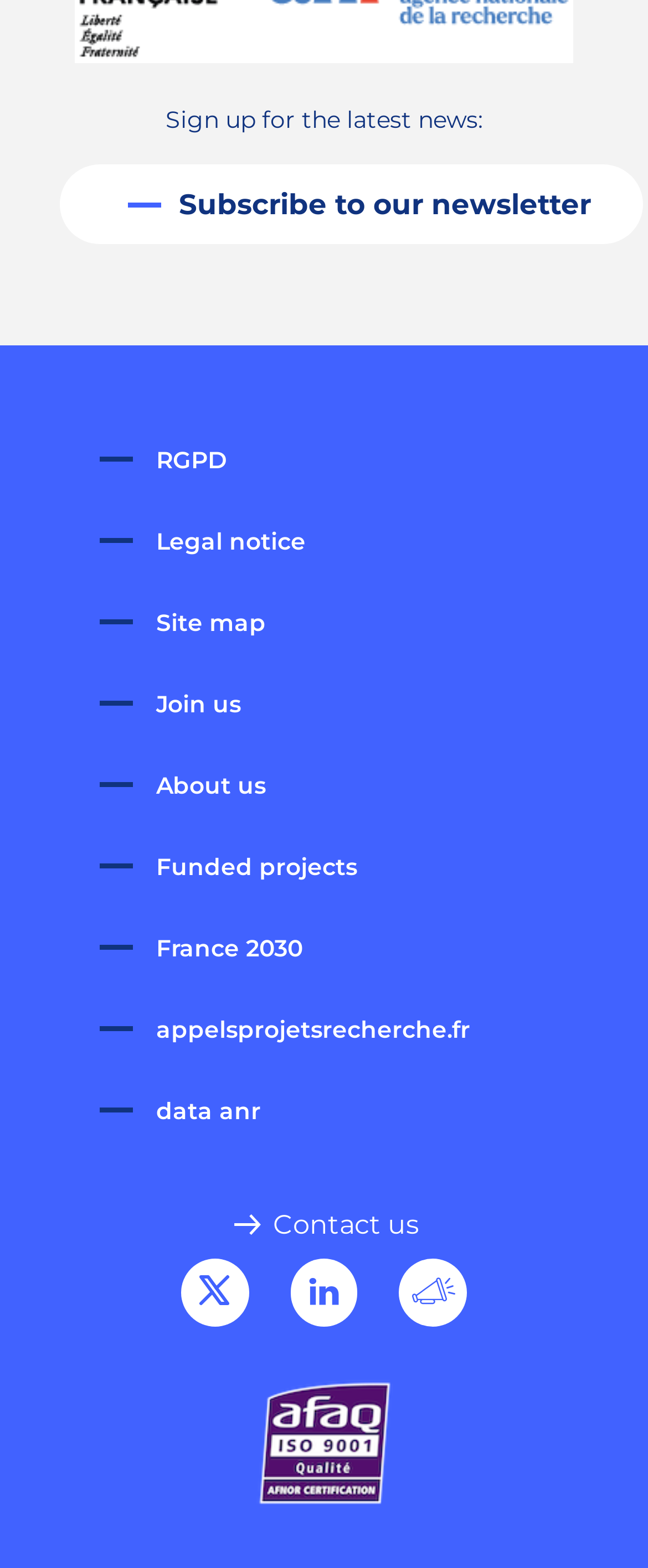Given the element description title="ANR on LinkedIn", predict the bounding box coordinates for the UI element in the webpage screenshot. The format should be (top-left x, top-left y, bottom-right x, bottom-right y), and the values should be between 0 and 1.

[0.448, 0.803, 0.552, 0.846]